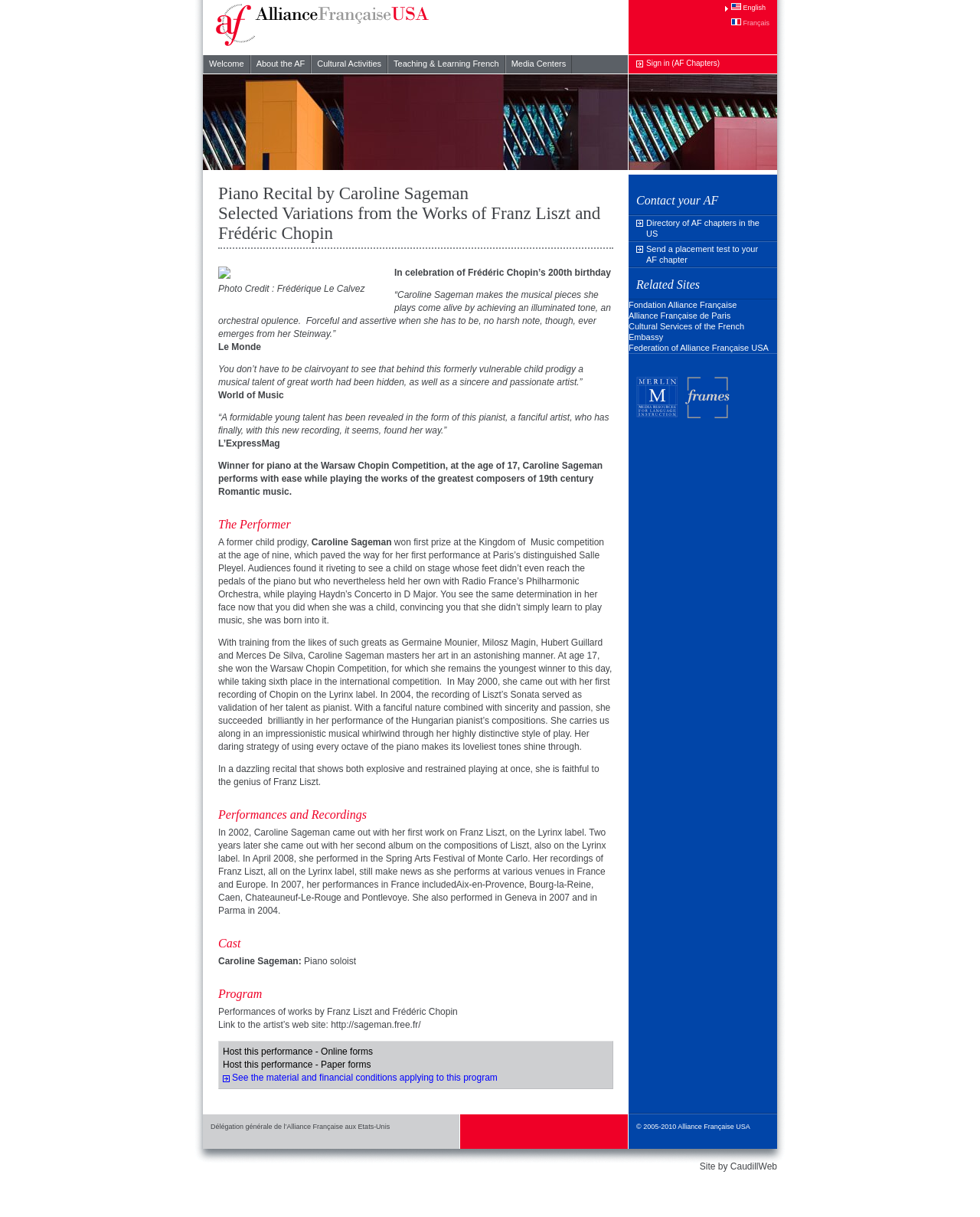Use a single word or phrase to answer this question: 
What is the name of the pianist performing in the recital?

Caroline Sageman